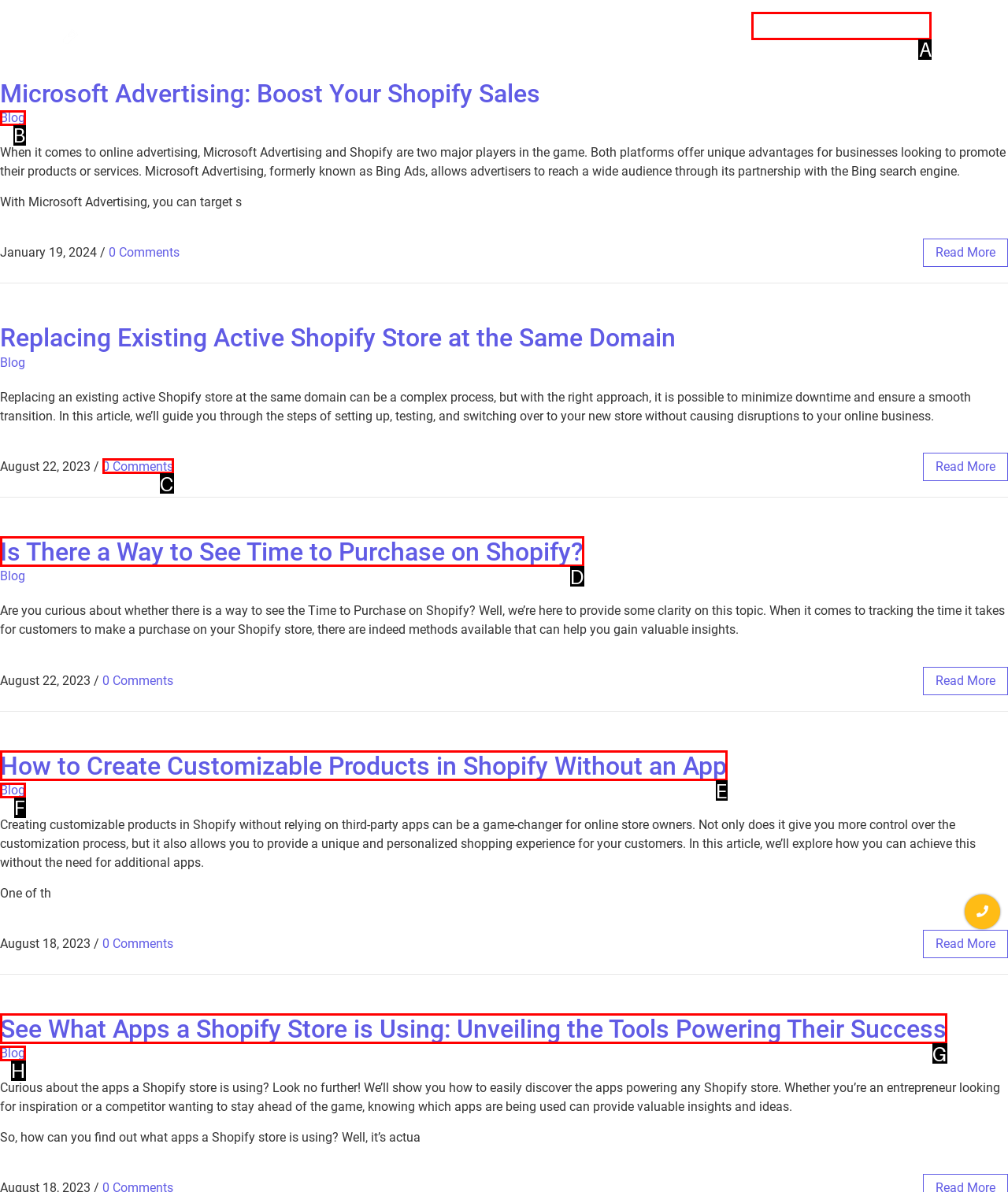Match the element description to one of the options: Blog
Respond with the corresponding option's letter.

H